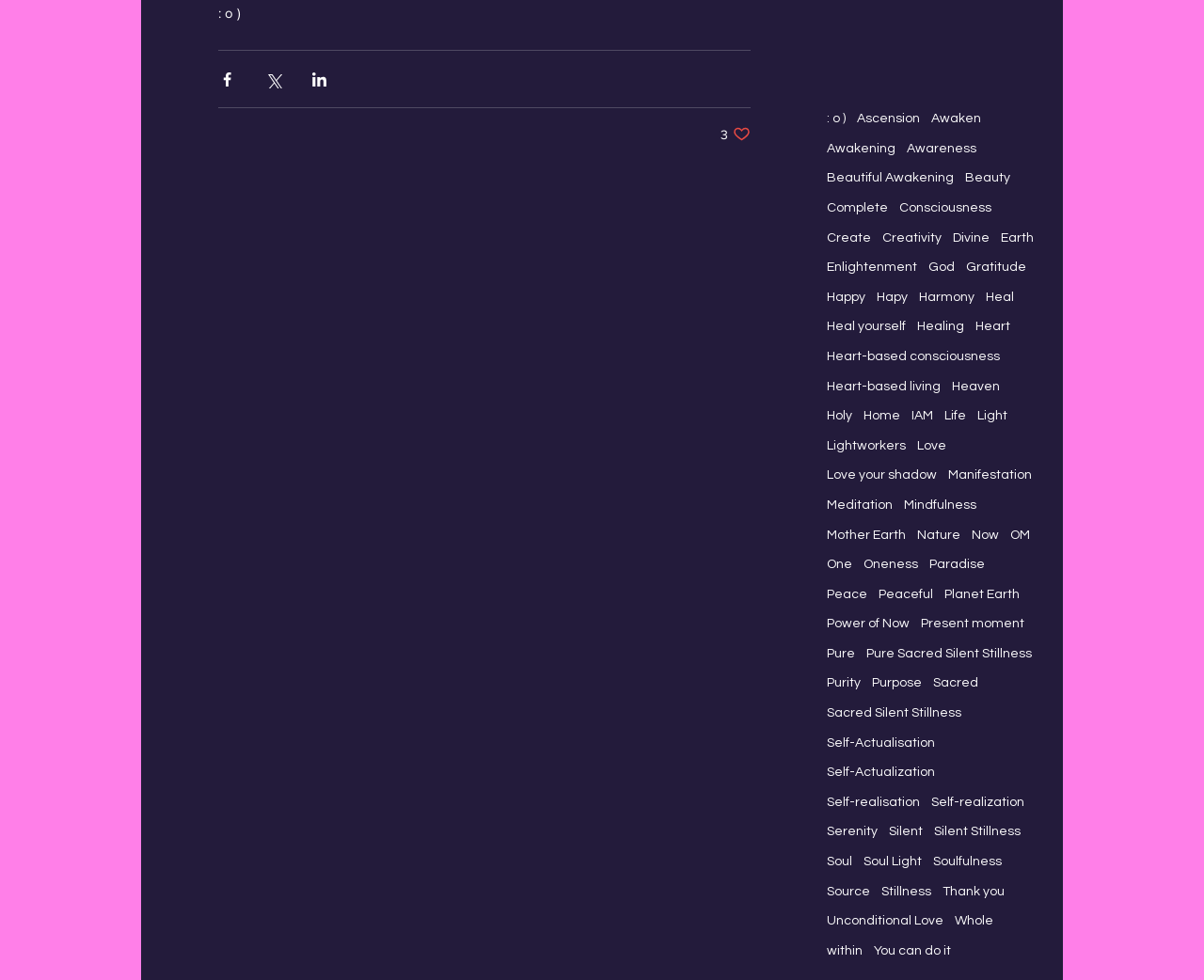Determine the bounding box coordinates of the UI element described below. Use the format (top-left x, top-left y, bottom-right x, bottom-right y) with floating point numbers between 0 and 1: : o )

[0.181, 0.005, 0.2, 0.022]